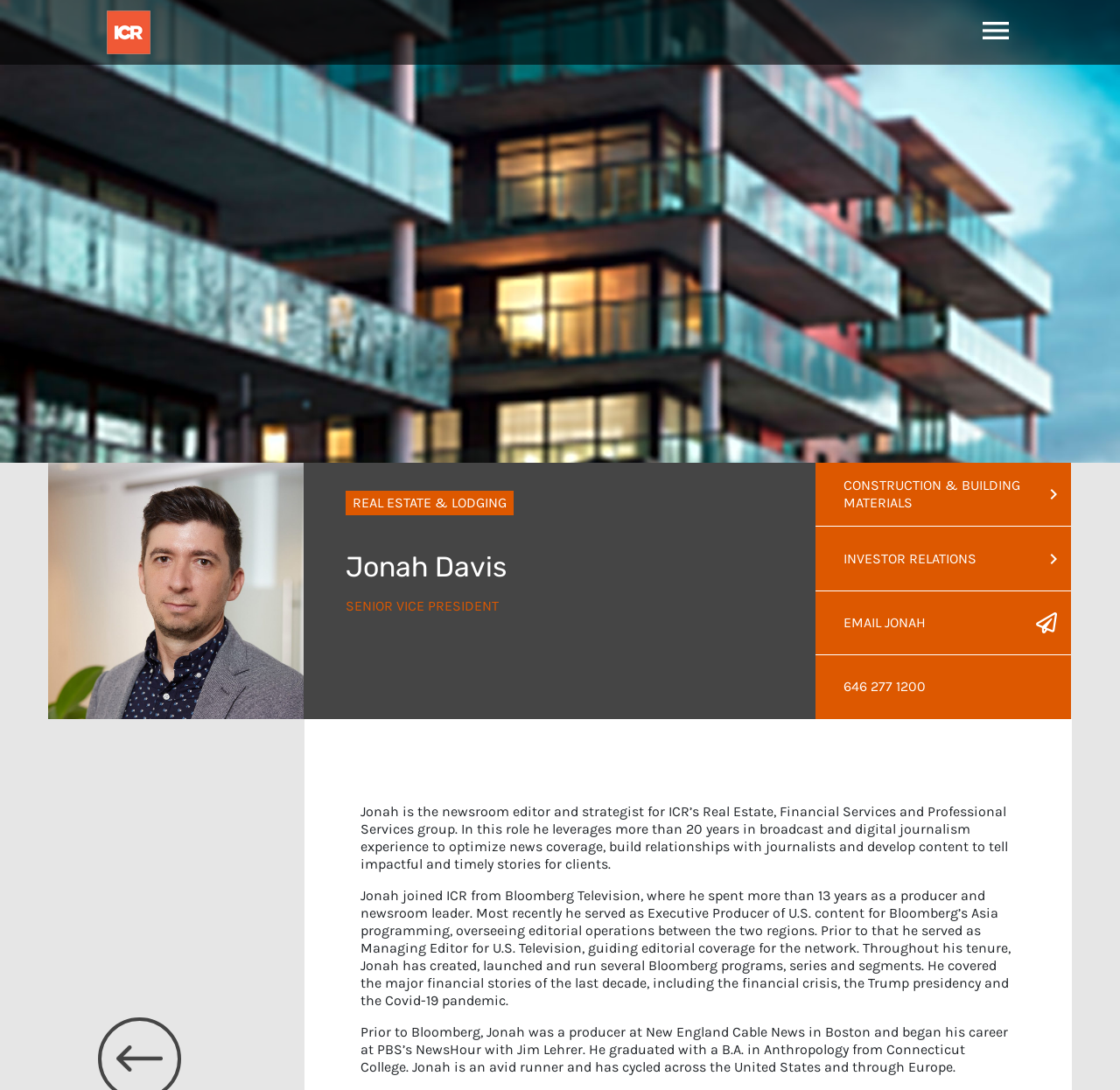How many years of experience does Jonah have in journalism?
Craft a detailed and extensive response to the question.

I found the answer in the StaticText element that describes Jonah's experience, stating that he 'leverages more than 20 years in broadcast and digital journalism experience'.